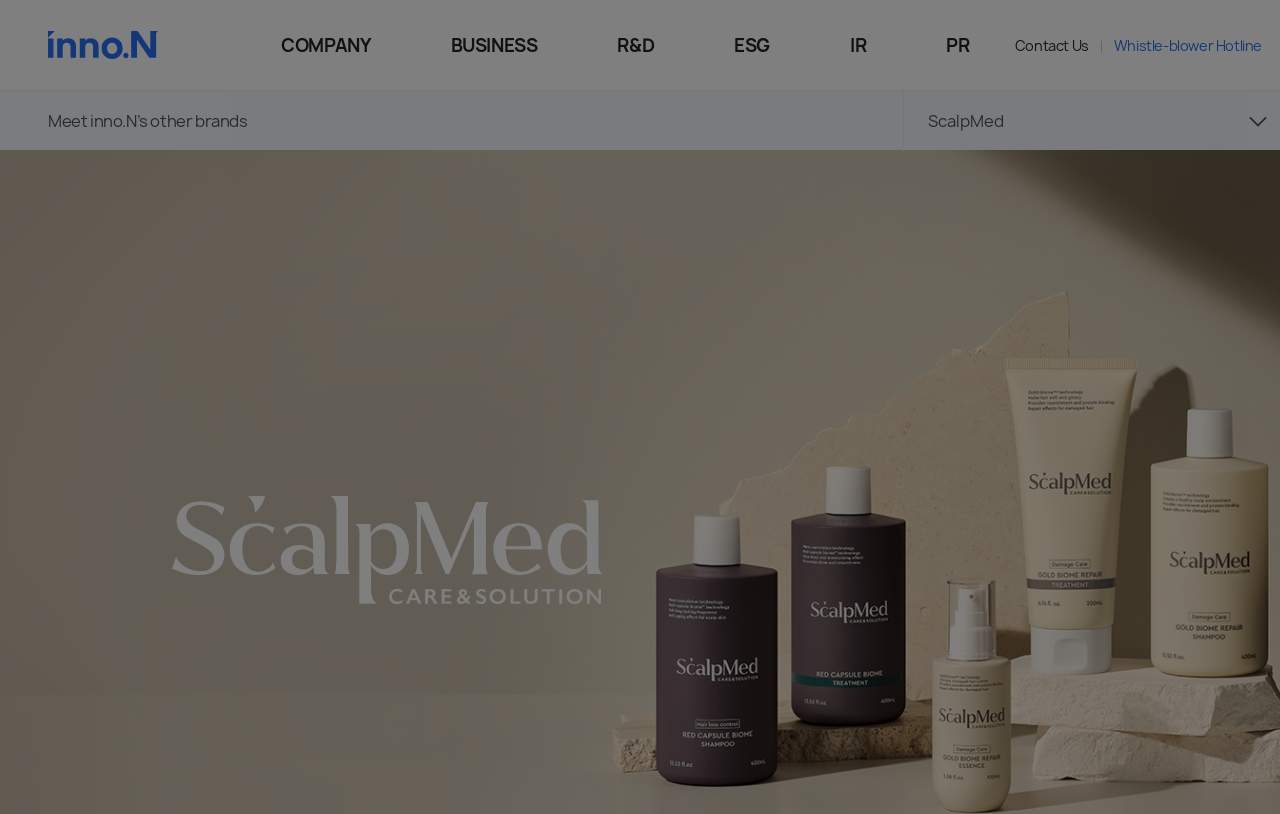How many links are there in the top section?
Using the image, answer in one word or phrase.

2